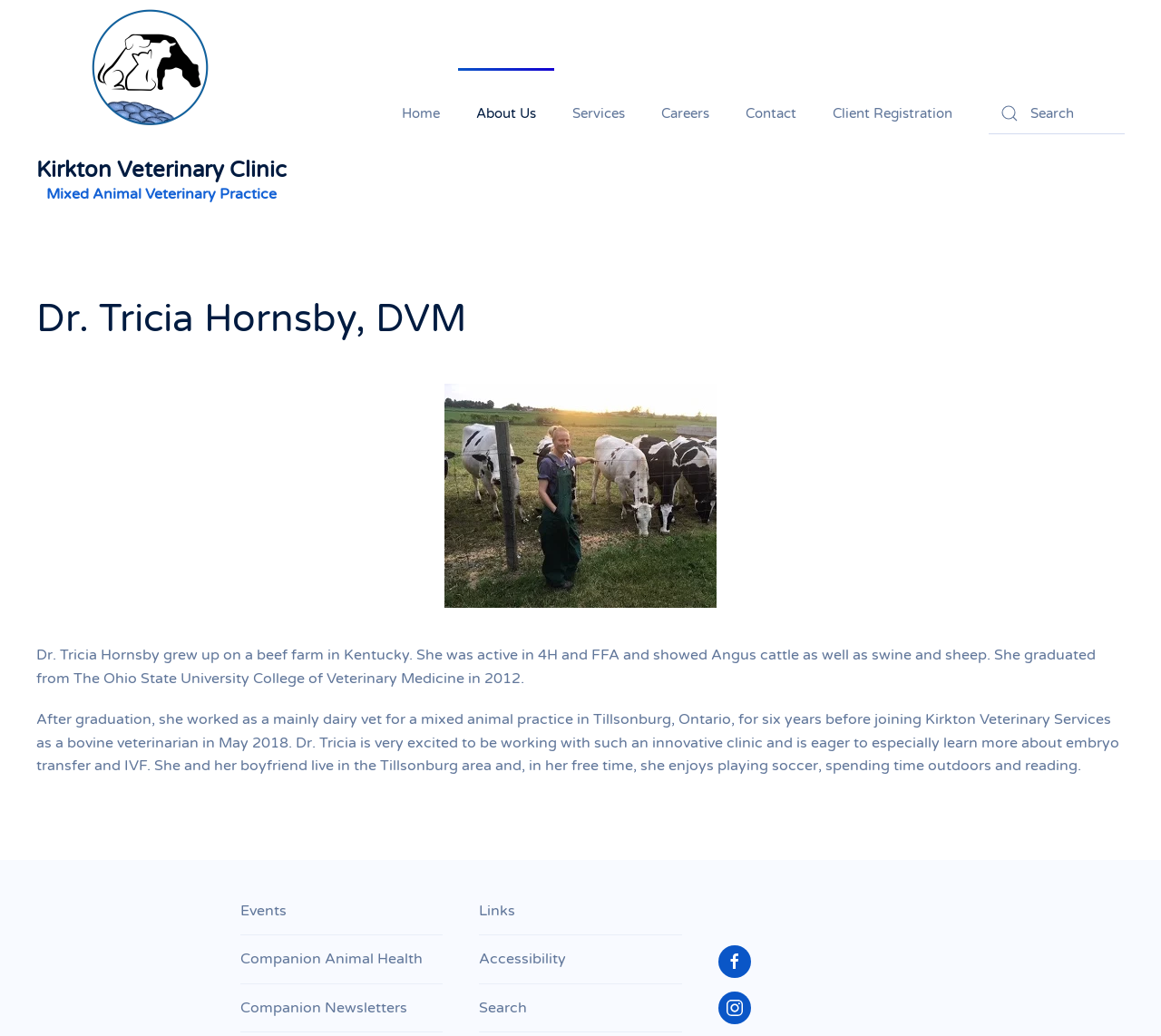Please indicate the bounding box coordinates for the clickable area to complete the following task: "Click the 'About Us' button". The coordinates should be specified as four float numbers between 0 and 1, i.e., [left, top, right, bottom].

[0.395, 0.066, 0.477, 0.153]